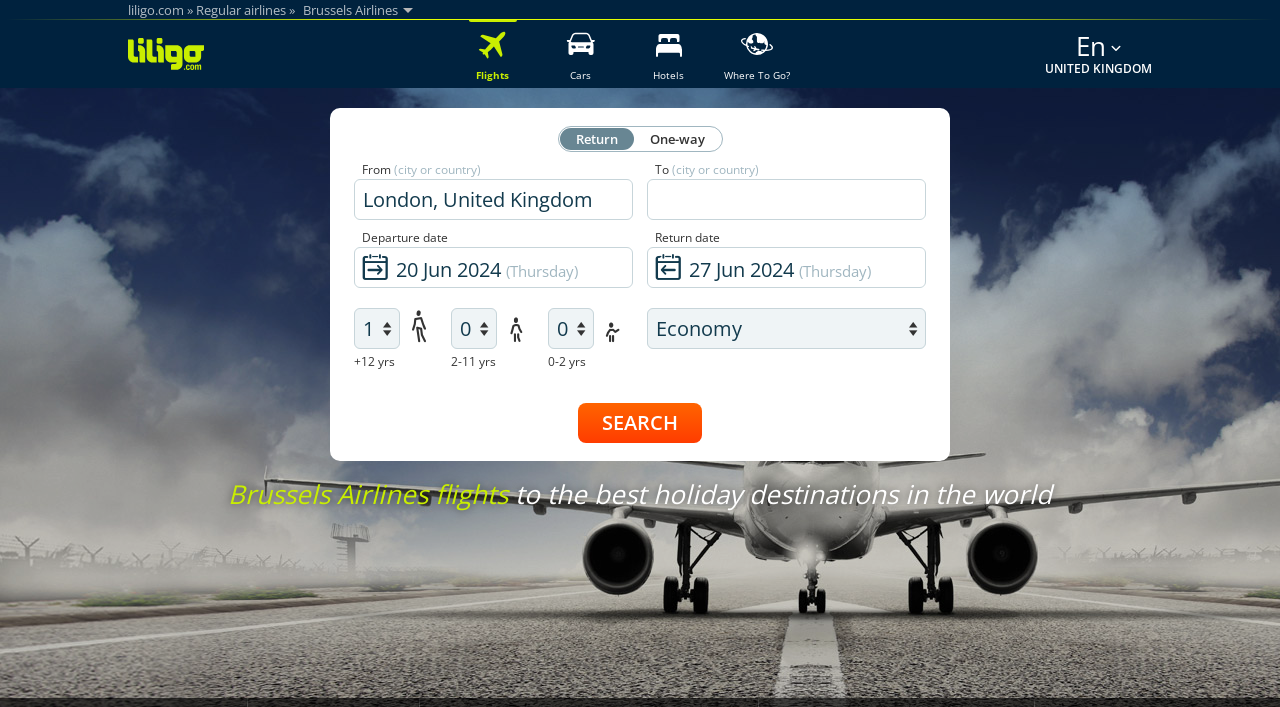Use a single word or phrase to respond to the question:
What is the default travel class?

Economy